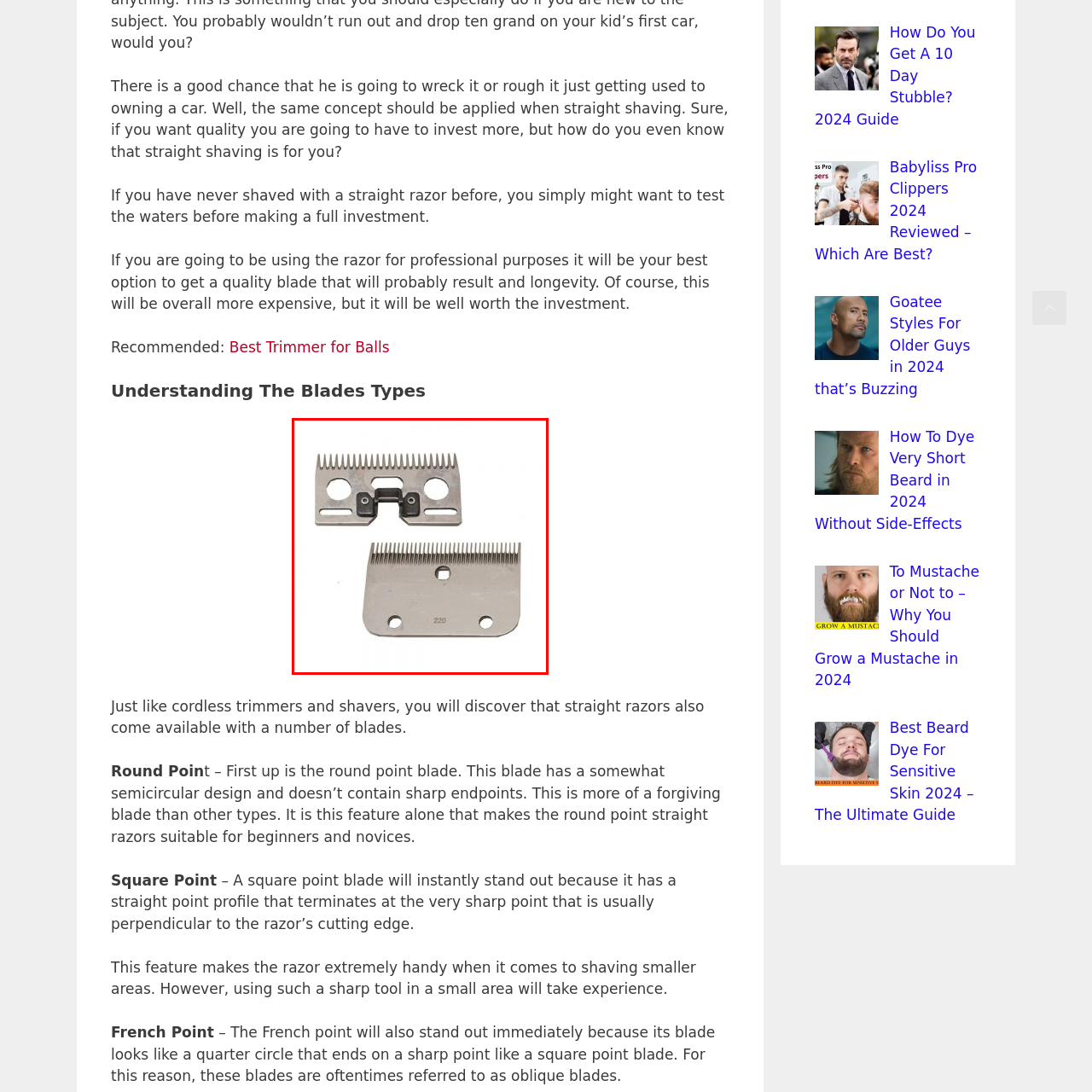Examine the image within the red box and give a concise answer to this question using a single word or short phrase: 
What is the purpose of the marked number on one blade?

Indicating size or compatibility